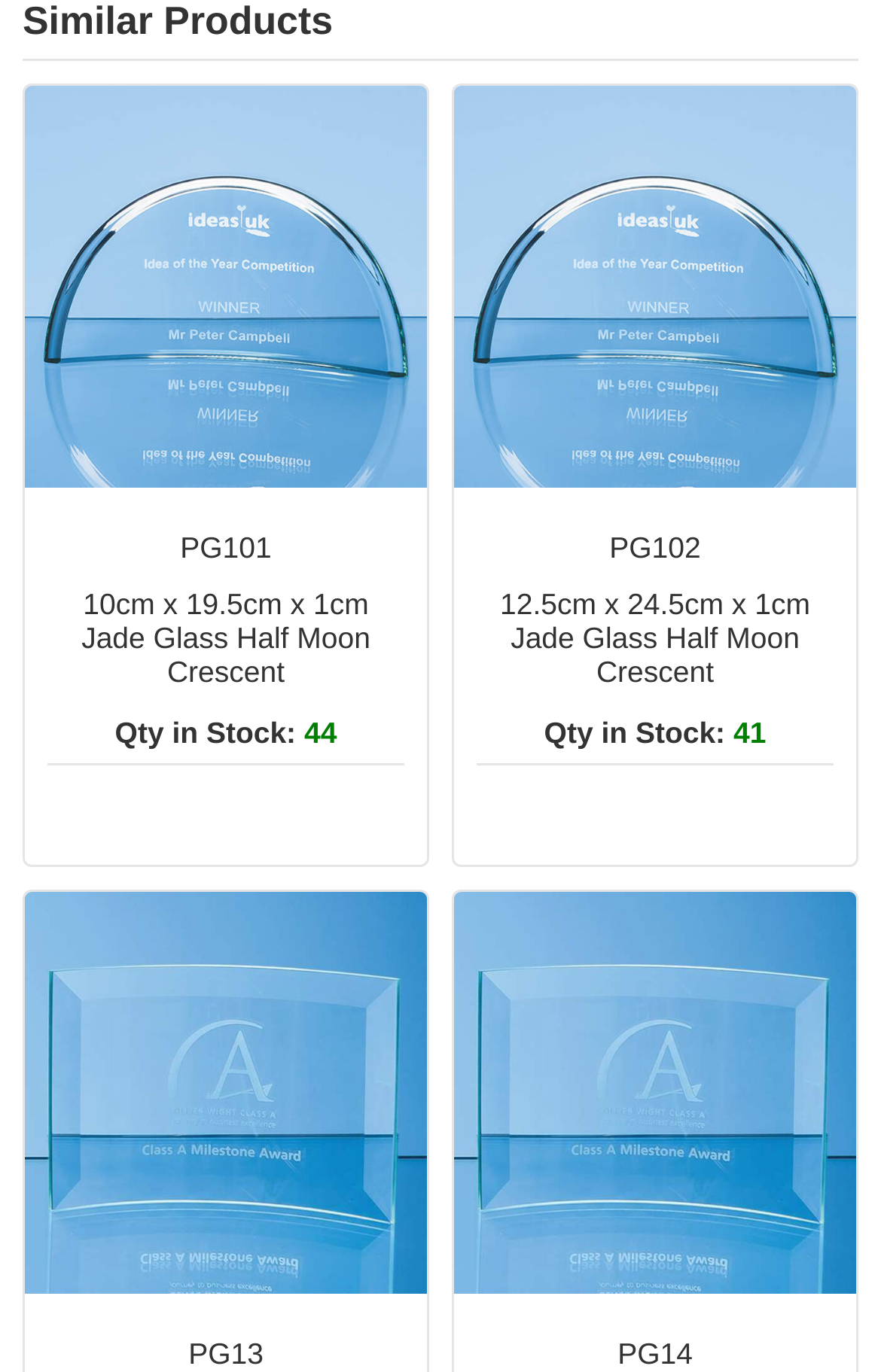How many items are in stock for PG101?
Based on the image, answer the question with a single word or brief phrase.

44